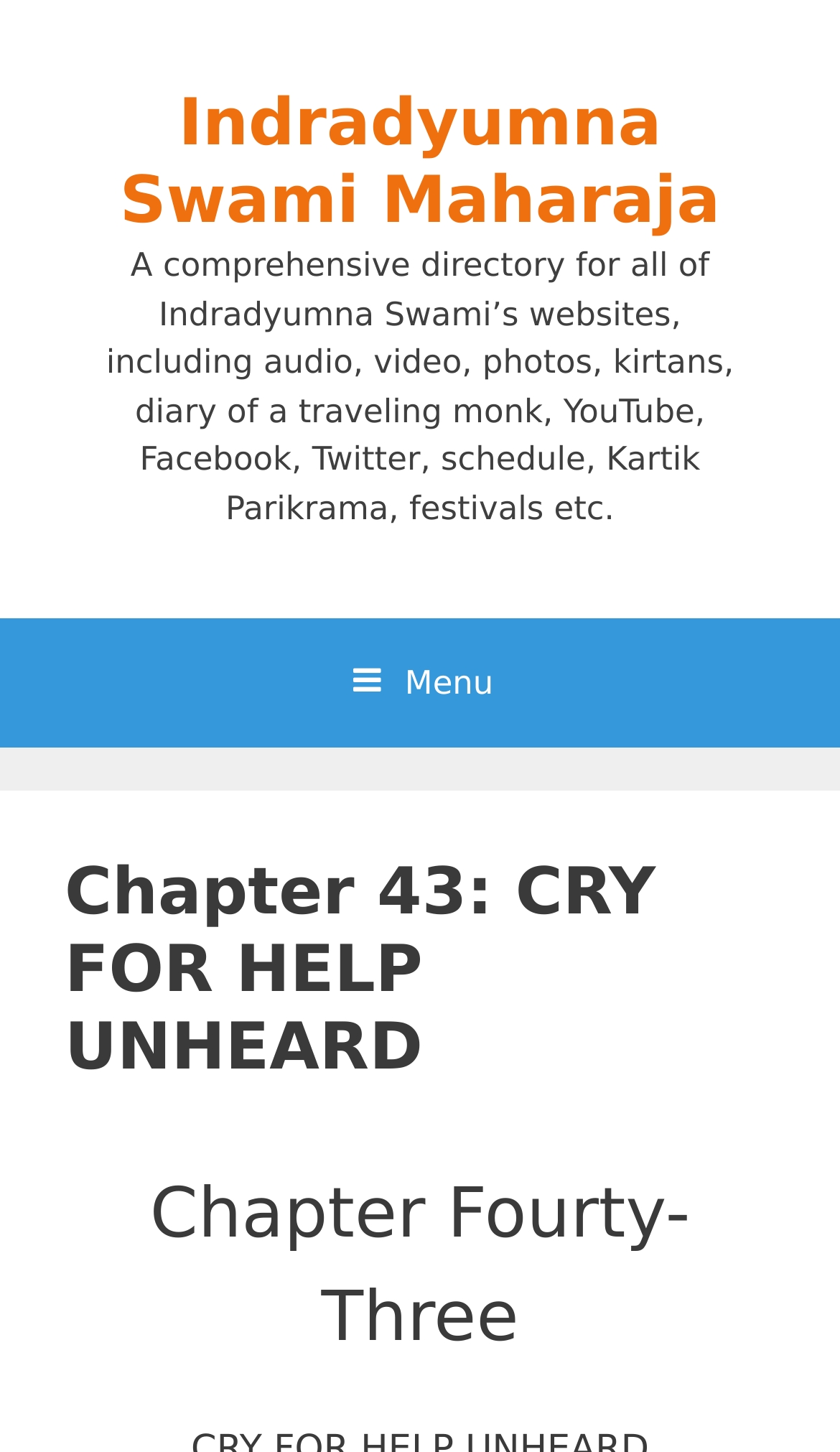From the given element description: "Indradyumna Swami Maharaja", find the bounding box for the UI element. Provide the coordinates as four float numbers between 0 and 1, in the order [left, top, right, bottom].

[0.143, 0.059, 0.857, 0.165]